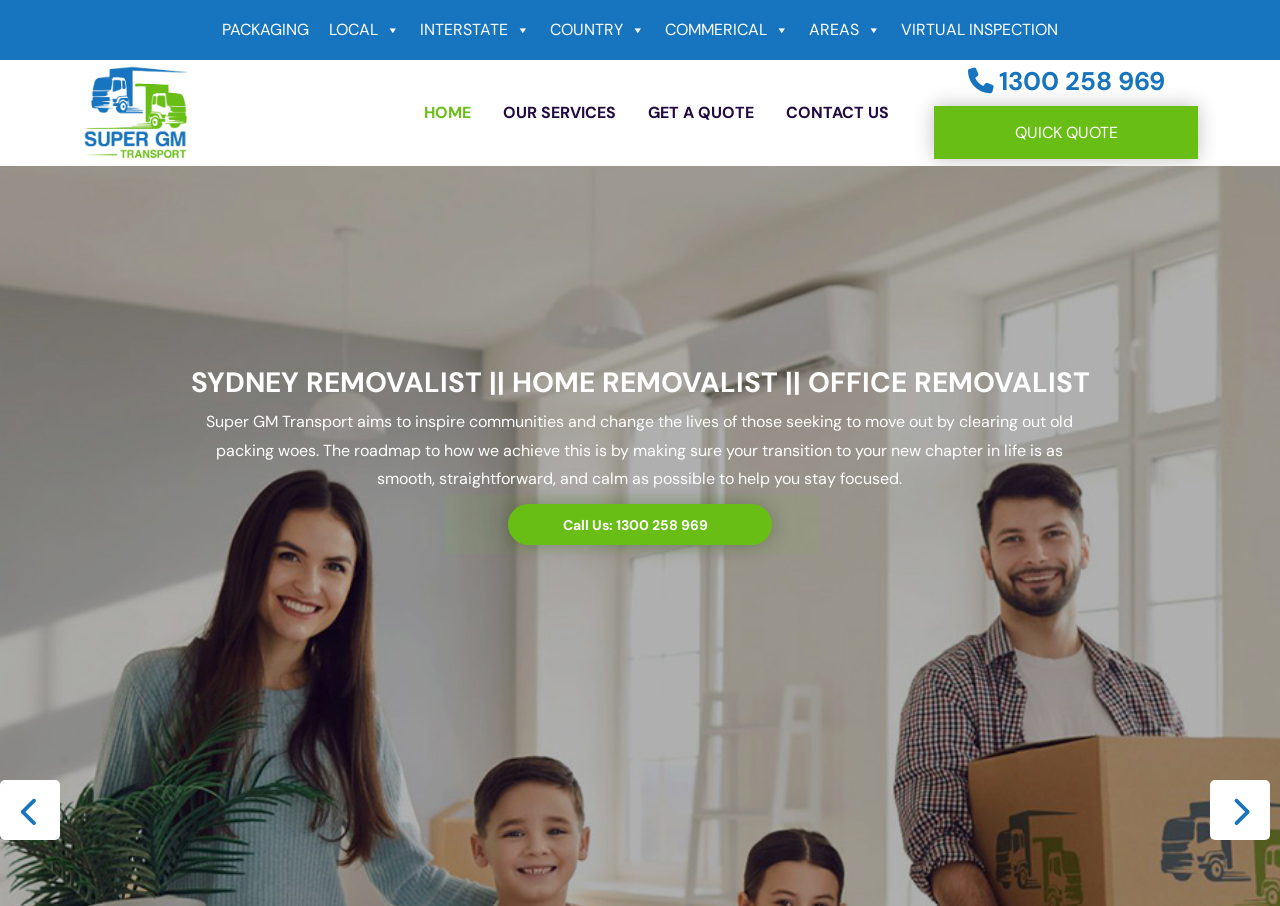What services does the company offer?
Look at the image and respond to the question as thoroughly as possible.

I found the services by looking at the link elements with text 'PACKAGING', 'LOCAL', 'INTERSTATE', and so on, which suggest that the company offers various services related to moving and transportation.